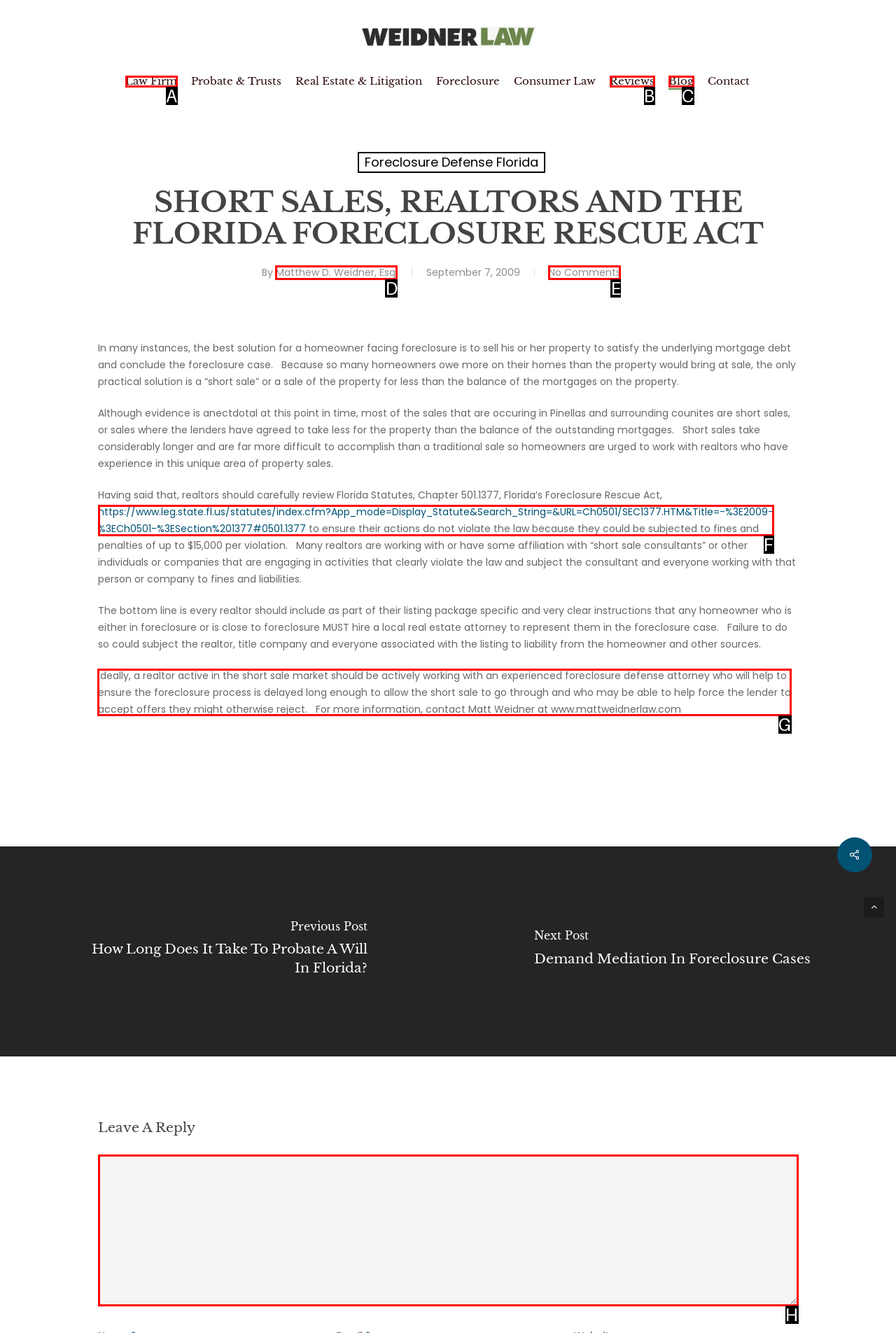Tell me which letter corresponds to the UI element that will allow you to Visit the website of Matt Weidner. Answer with the letter directly.

G